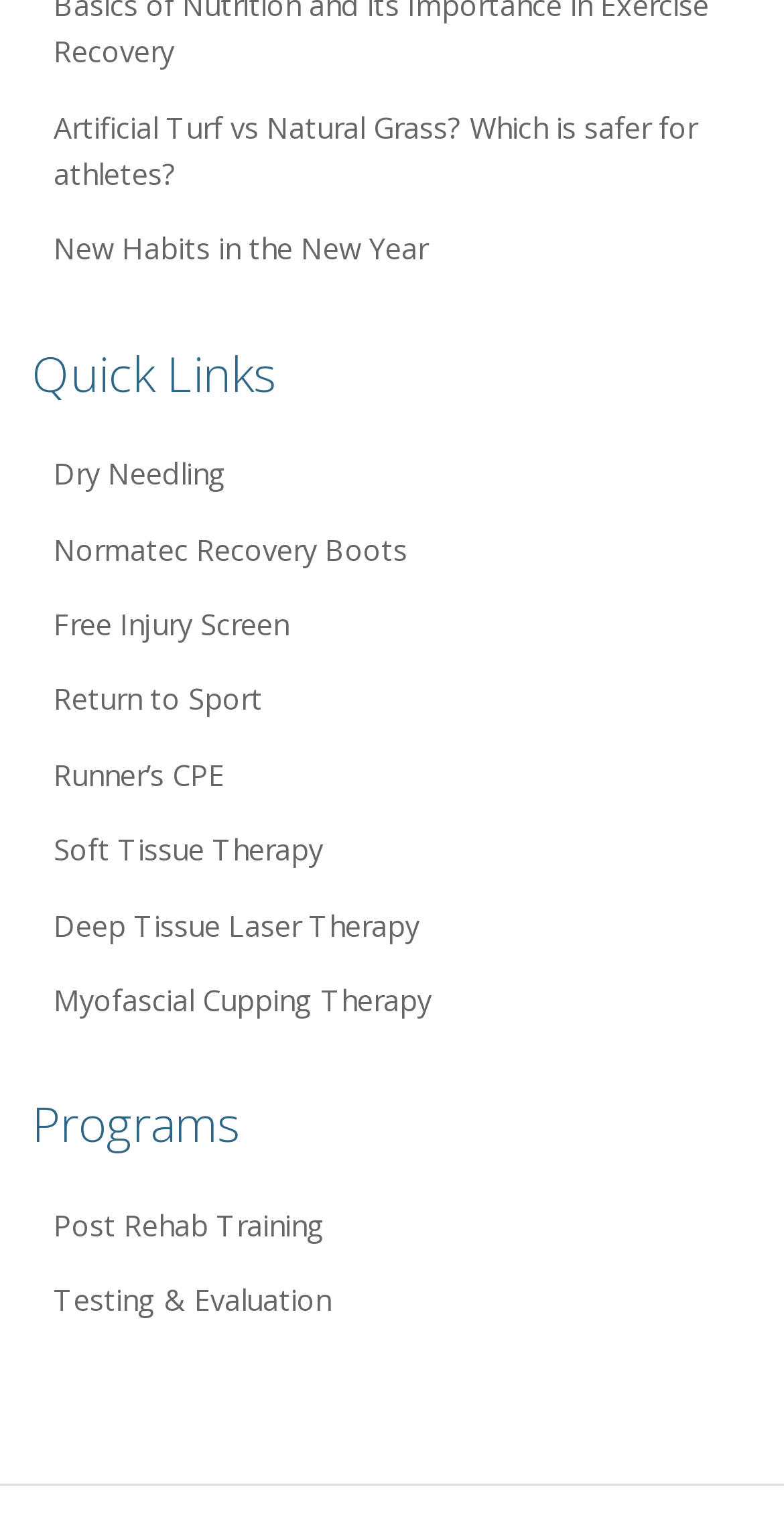Find and indicate the bounding box coordinates of the region you should select to follow the given instruction: "Learn about Normatec Recovery Boots".

[0.041, 0.332, 0.959, 0.381]